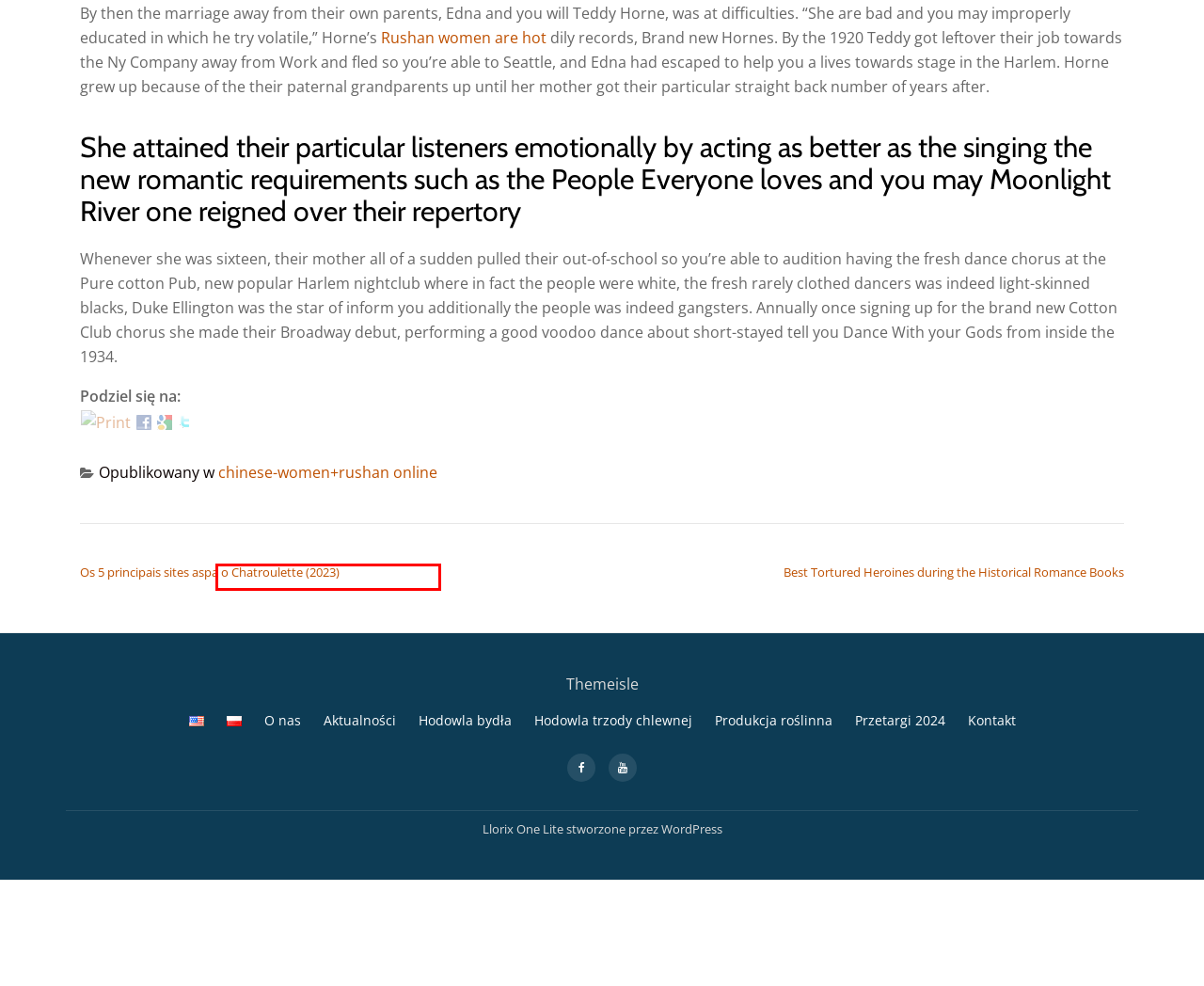Review the webpage screenshot provided, noting the red bounding box around a UI element. Choose the description that best matches the new webpage after clicking the element within the bounding box. The following are the options:
A. Excellent w OHZ Głogówek- Czempionki Wystaw Hodowli Bydła
B. Rushan Women - Meet Rushan Sexy Girls From China  In Jun 2024
C. Os 5 principais sites aspa o Chatroulette (2023) - OHZ Głogówek
D. Blog Tool, Publishing Platform, and CMS – WordPress.org
E. Llorix One - Themeisle
F. Produkcja roślinna w Ośrodku Hodowli Zarodowej Głogówek
G. chinese-women+rushan online - OHZ Głogówek
H. Best Tortured Heroines during the Historical Romance Books - OHZ Głogówek

G